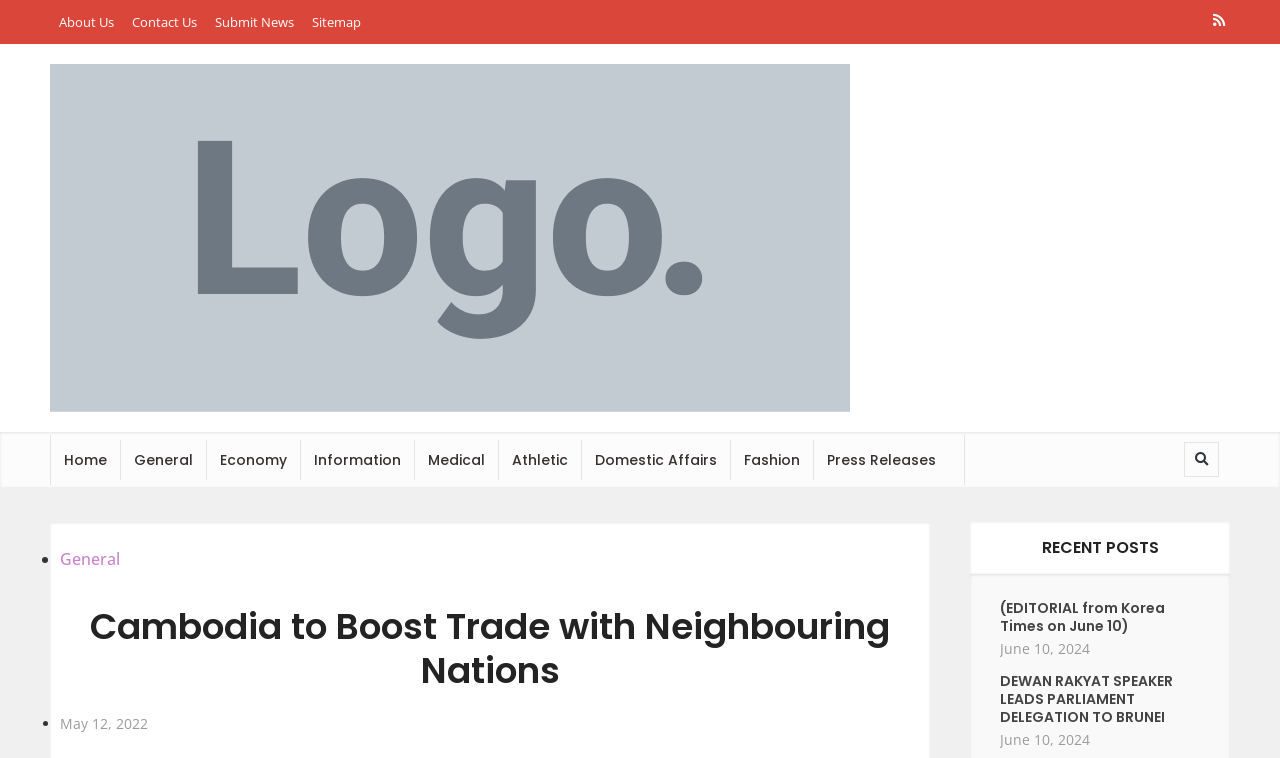Please identify the bounding box coordinates for the region that you need to click to follow this instruction: "read General news".

[0.095, 0.573, 0.161, 0.639]